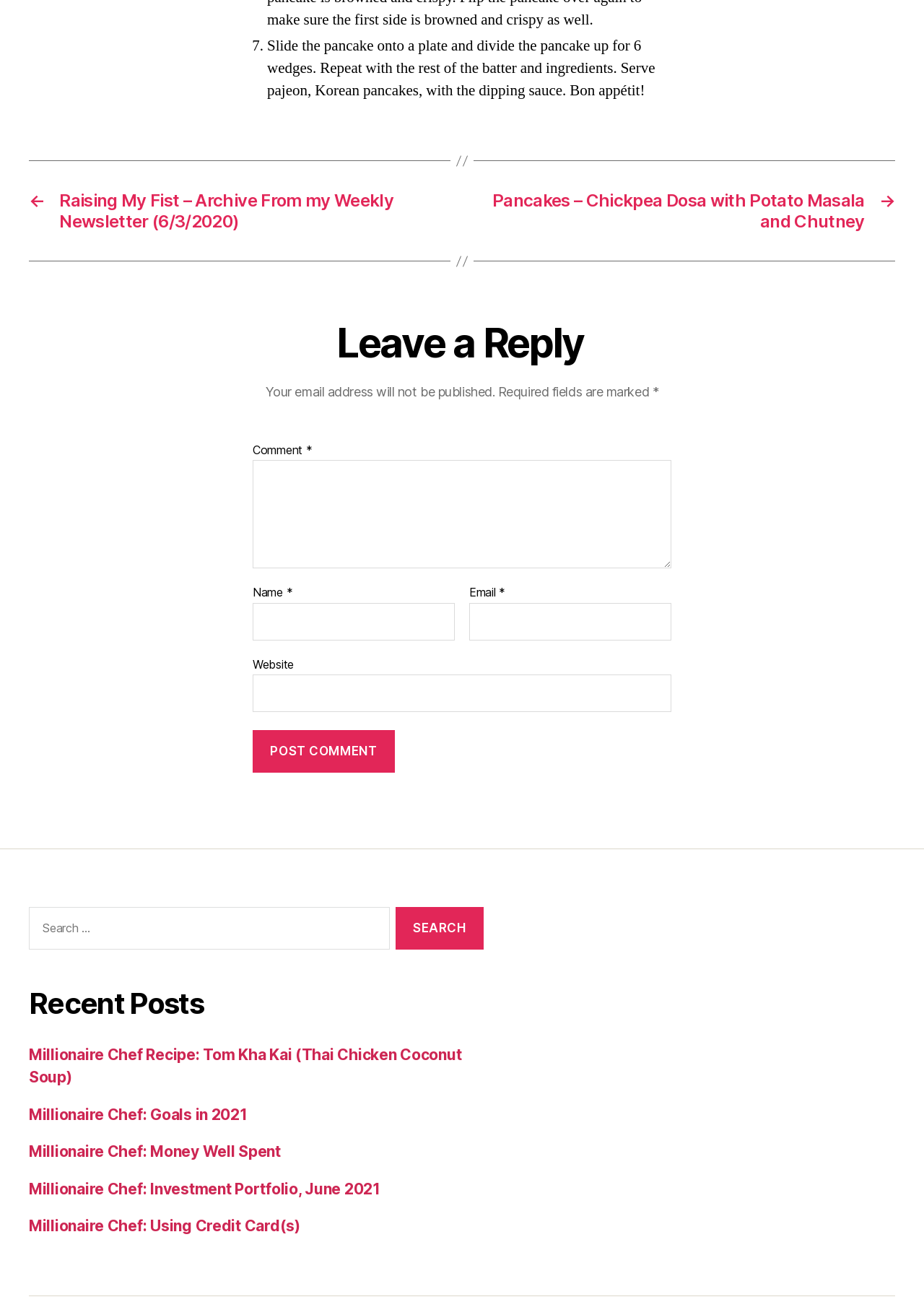Answer this question using a single word or a brief phrase:
How many recent posts are listed?

Five